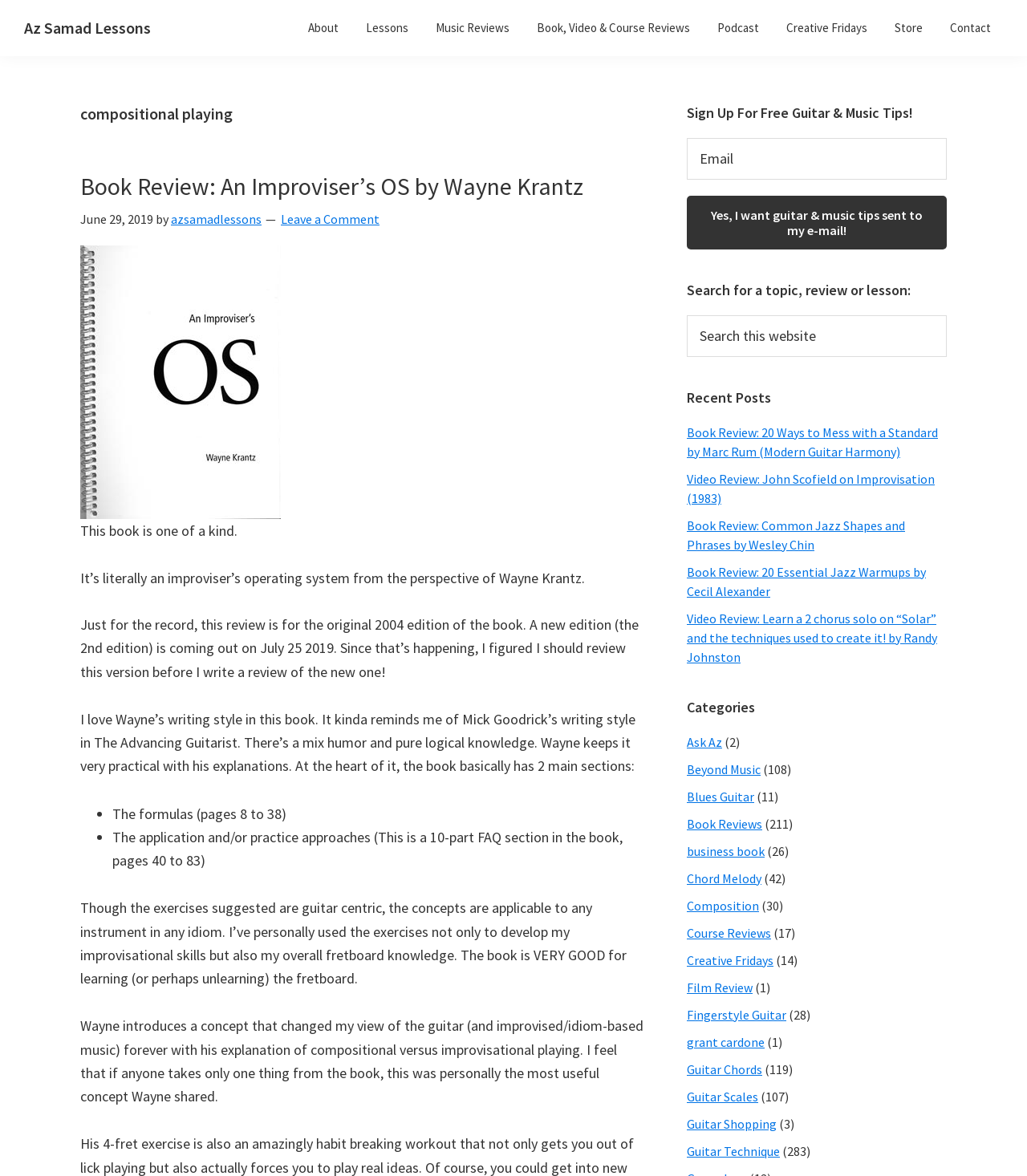What is the name of the website?
Look at the image and respond with a one-word or short phrase answer.

Az Samad Lessons